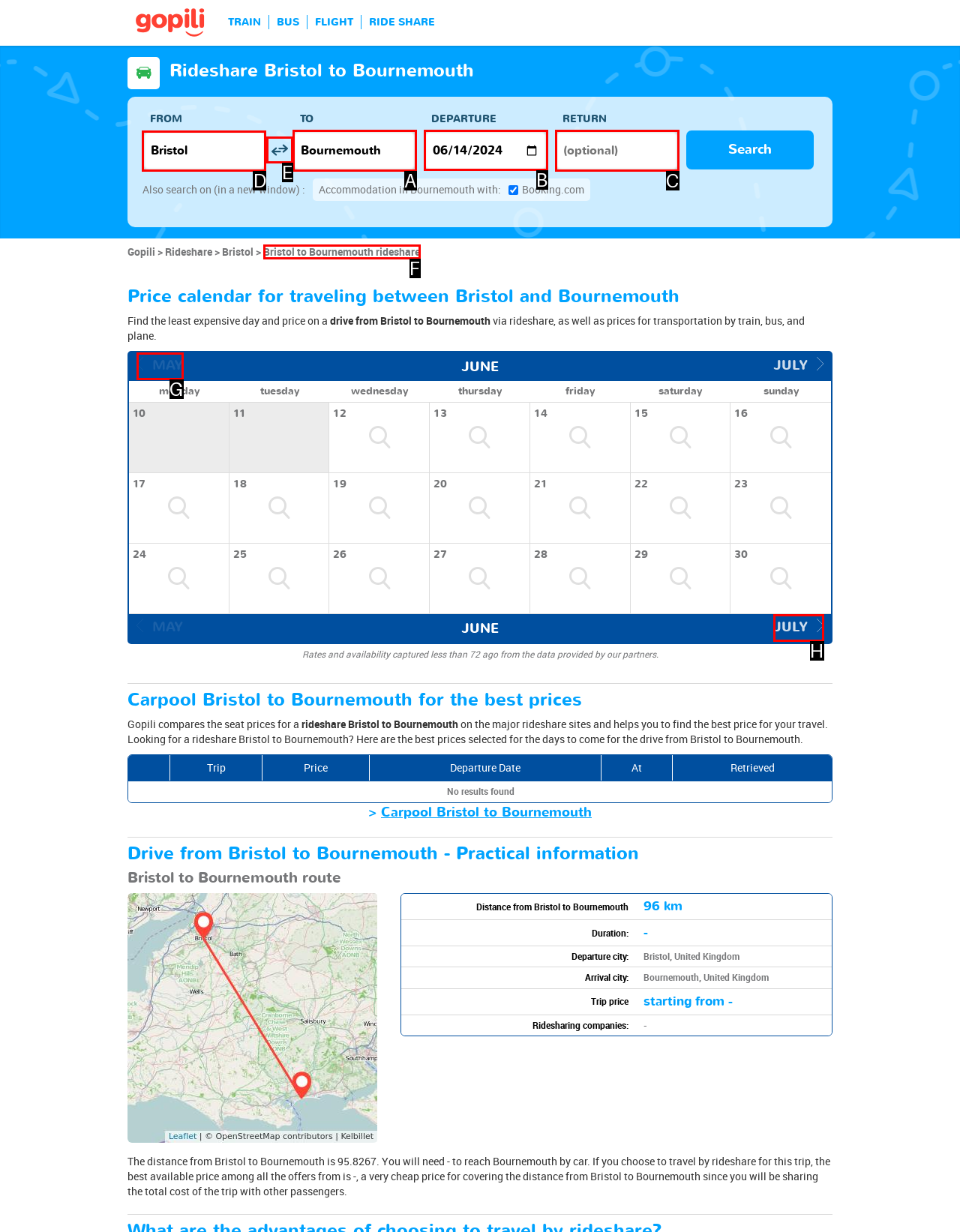Determine the letter of the element you should click to carry out the task: Enter departure city
Answer with the letter from the given choices.

D